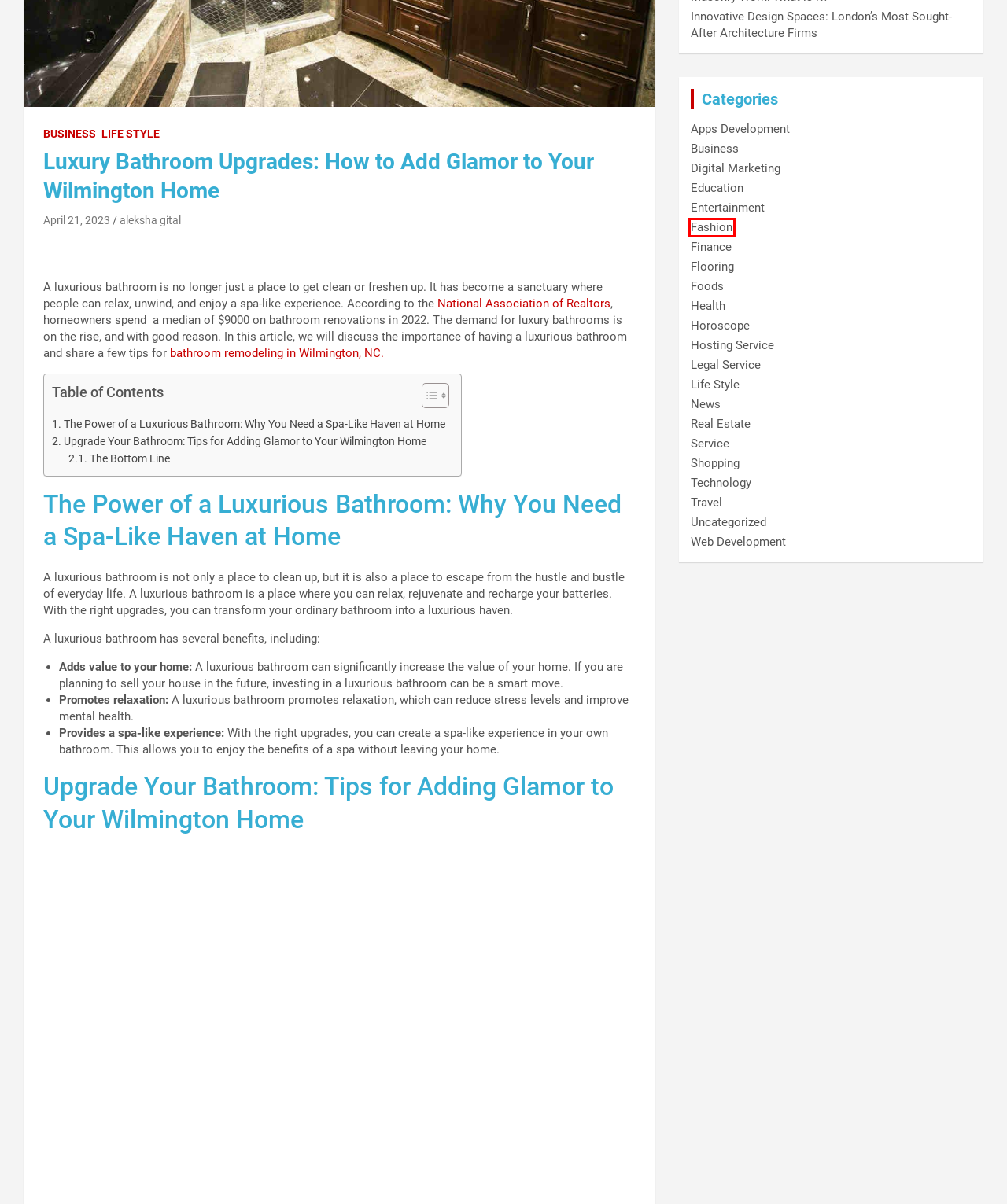You are presented with a screenshot of a webpage containing a red bounding box around a particular UI element. Select the best webpage description that matches the new webpage after clicking the element within the bounding box. Here are the candidates:
A. Hosting Service -
B. aleksha gital -
C. Horoscope -
D. Life Style -
E. Uncategorized -
F. Entertainment -
G. Fashion -
H. Shopping -

G